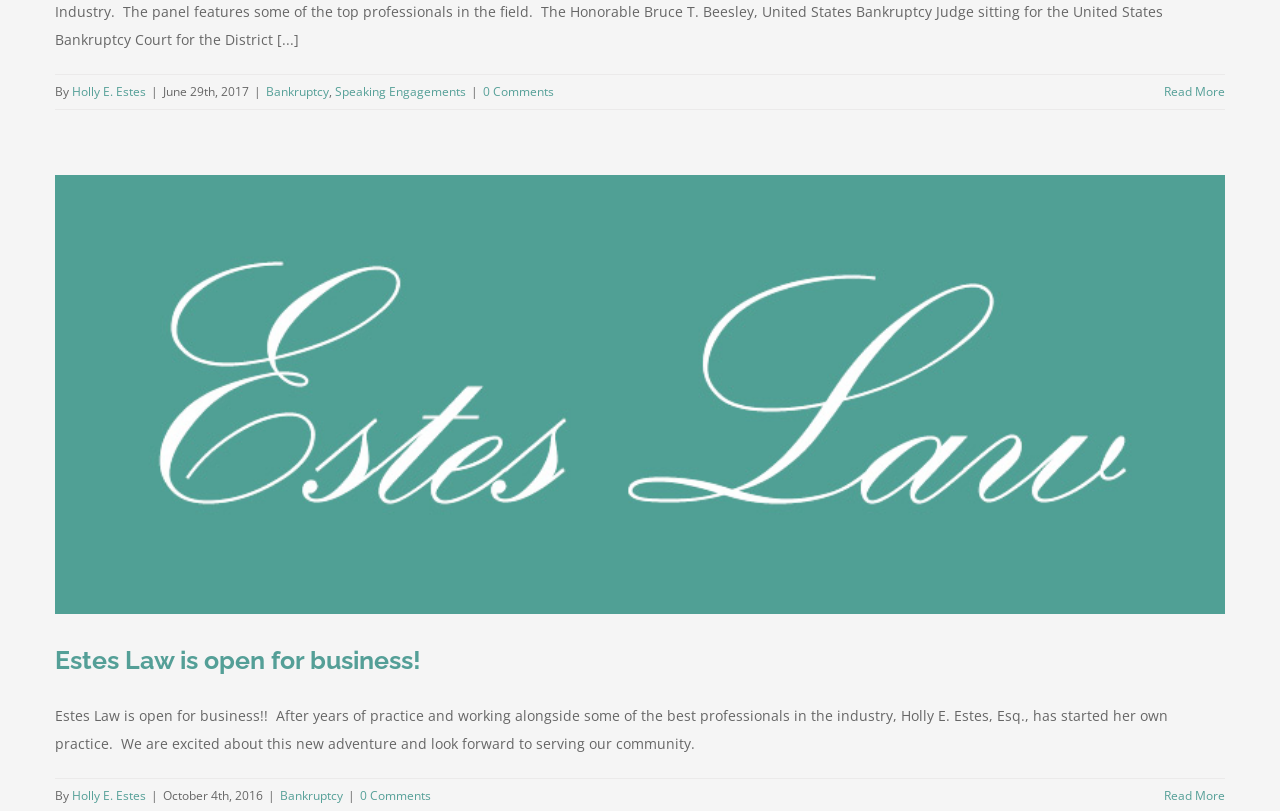Please determine the bounding box coordinates of the section I need to click to accomplish this instruction: "Search for something".

None